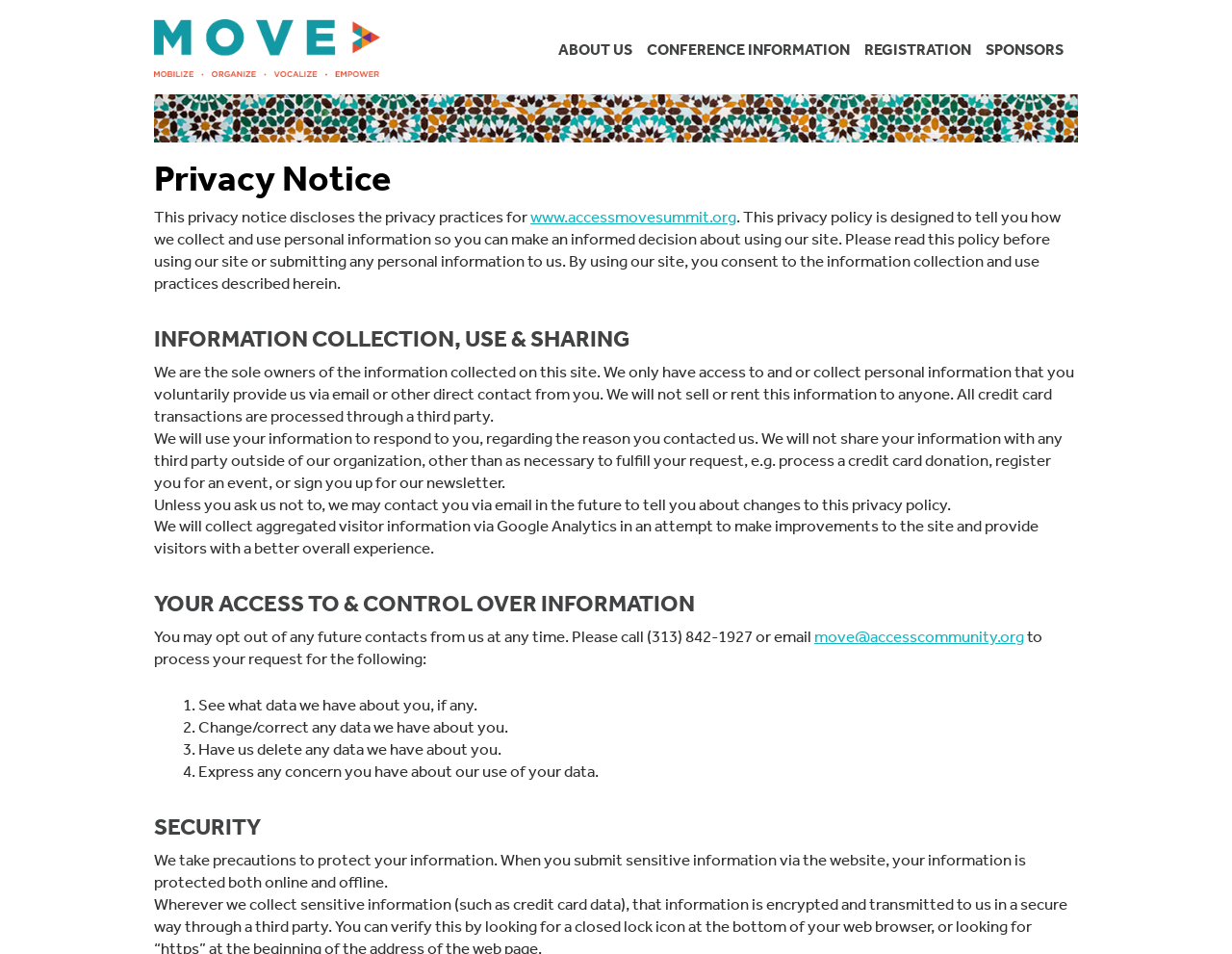Describe in detail what you see on the webpage.

This webpage is about the privacy policy of www.accessmovesummit.org. At the top left, there is a logo image and a link to an unknown destination. Below the logo, there is a navigation menu with four links: "ABOUT US", "CONFERENCE INFORMATION", "REGISTRATION", and "SPONSORS". 

The main content of the webpage is divided into sections, each with a heading. The first section is "Privacy Notice", which provides an introduction to the privacy policy. Below this section, there is a paragraph of text explaining how the website collects and uses personal information. 

The next section is "INFORMATION COLLECTION, USE & SHARING", which describes how the website collects and uses personal information. This section is followed by several paragraphs of text explaining the website's policies on information collection, use, and sharing.

The following sections are "YOUR ACCESS TO & CONTROL OVER INFORMATION" and "SECURITY", which describe how users can access and control their information and the measures taken to protect user information. Throughout these sections, there are links and images, but they do not appear to be prominent features of the webpage. The overall content of the webpage is focused on providing detailed information about the website's privacy policy.